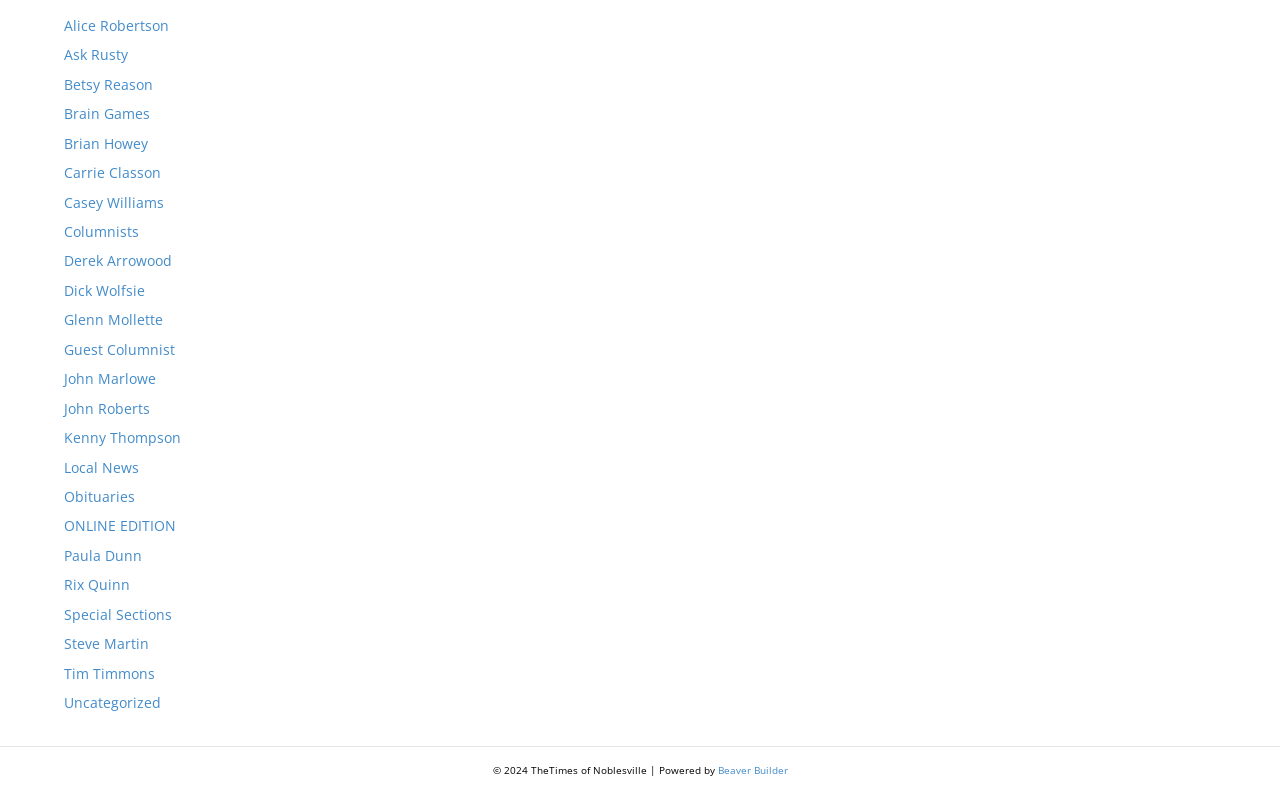Specify the bounding box coordinates of the element's area that should be clicked to execute the given instruction: "access August 2023". The coordinates should be four float numbers between 0 and 1, i.e., [left, top, right, bottom].

[0.062, 0.31, 0.144, 0.34]